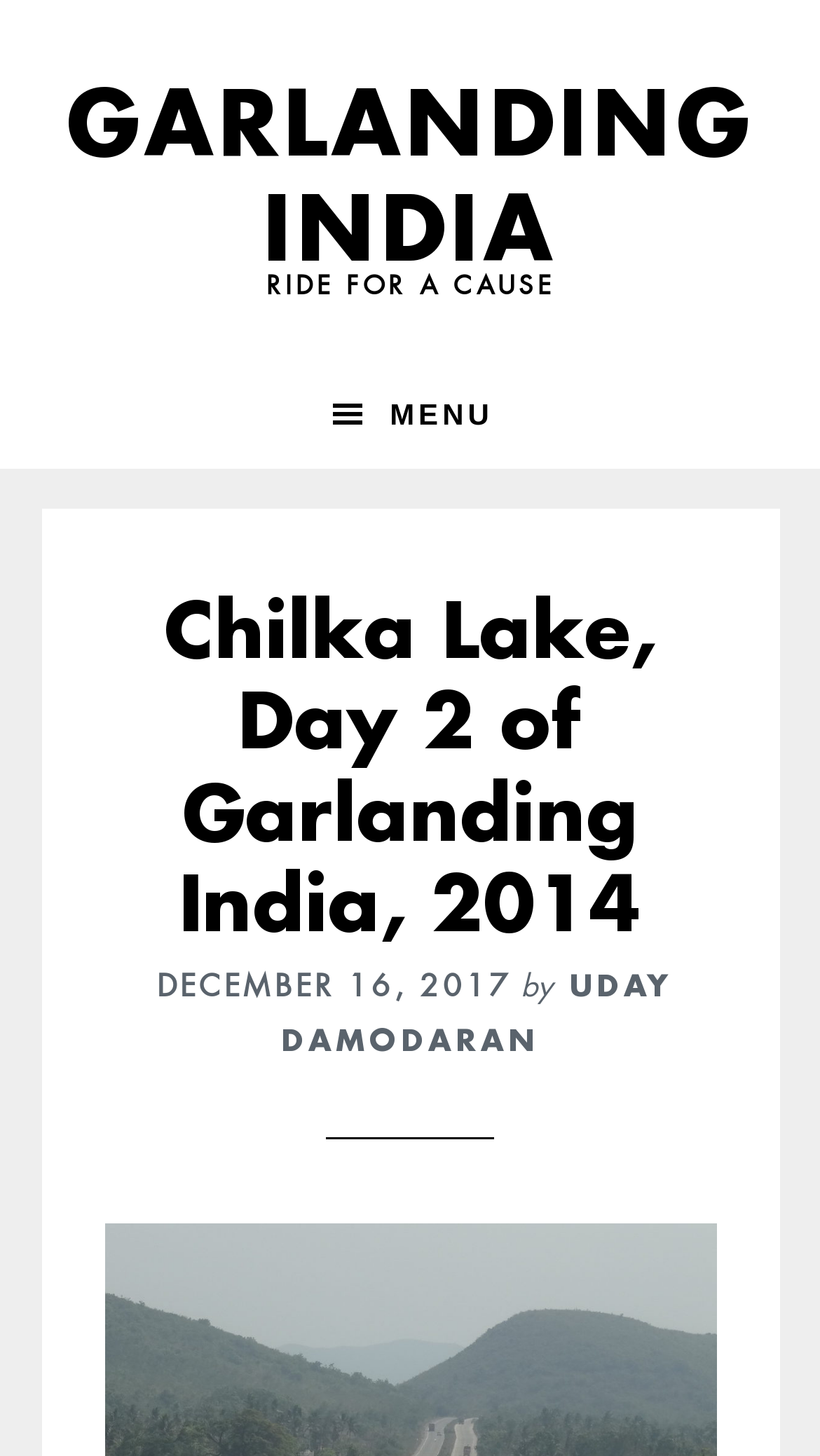Identify and provide the main heading of the webpage.

Chilka Lake, Day 2 of Garlanding India, 2014